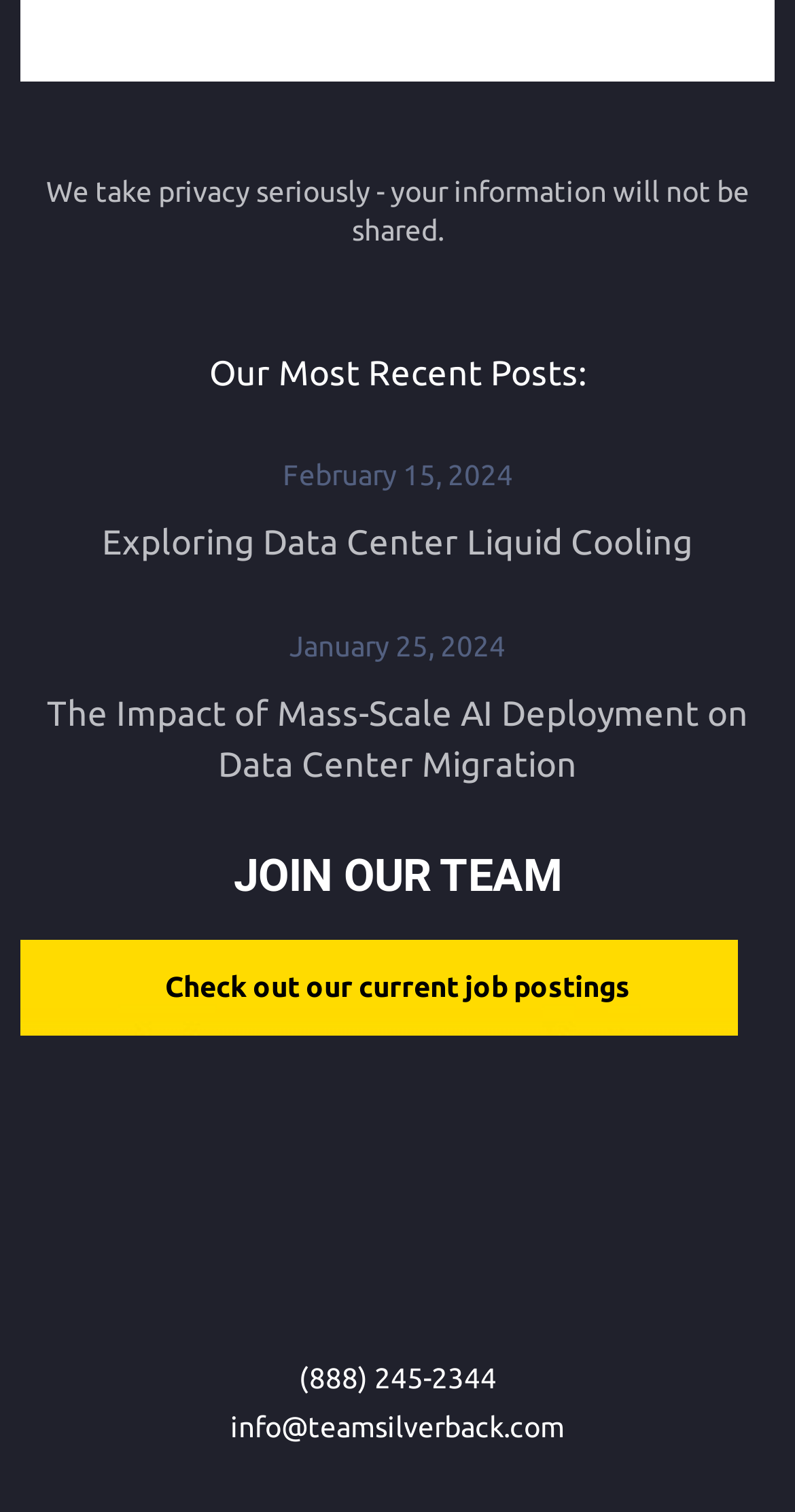Give the bounding box coordinates for the element described by: "info@teamsilverback.com".

[0.29, 0.932, 0.71, 0.954]